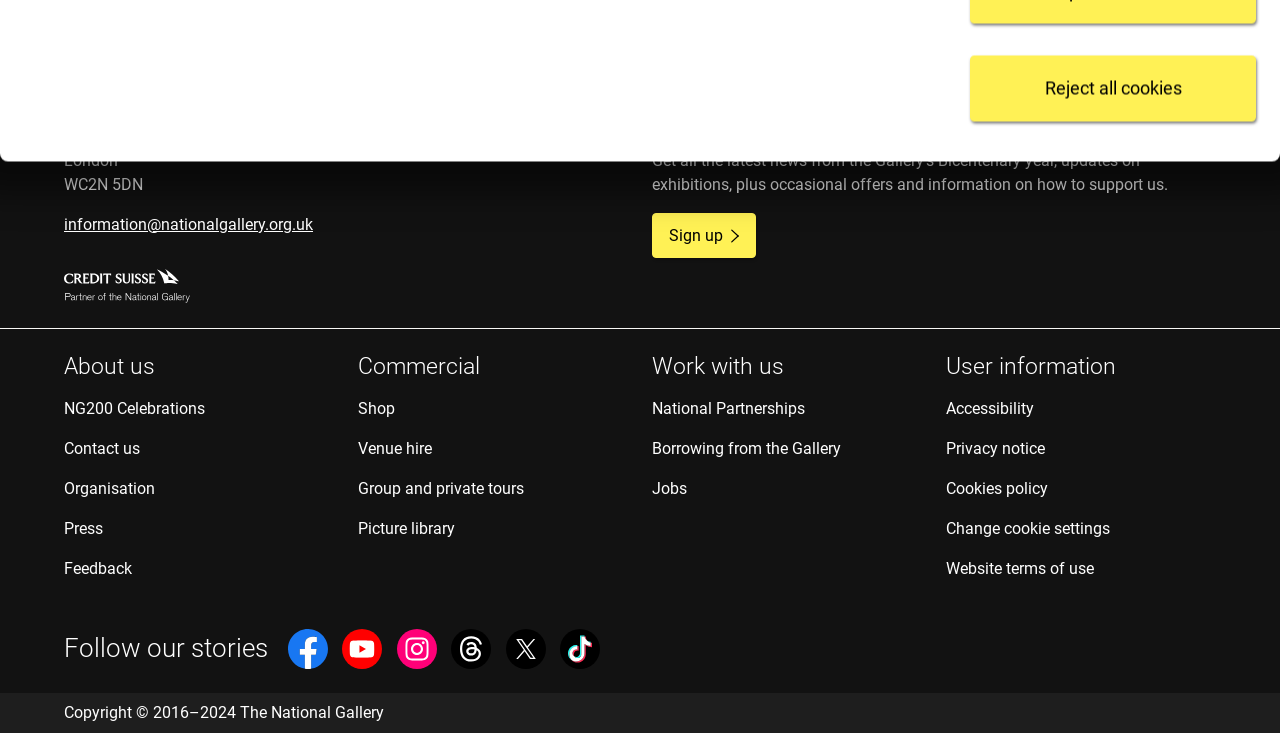What social media platforms is the gallery on?
Please give a well-detailed answer to the question.

I found the answer by looking at the links at the bottom of the page, which are labeled with the names of various social media platforms, including Facebook, YouTube, Instagram, Threads, X, and TikTok.